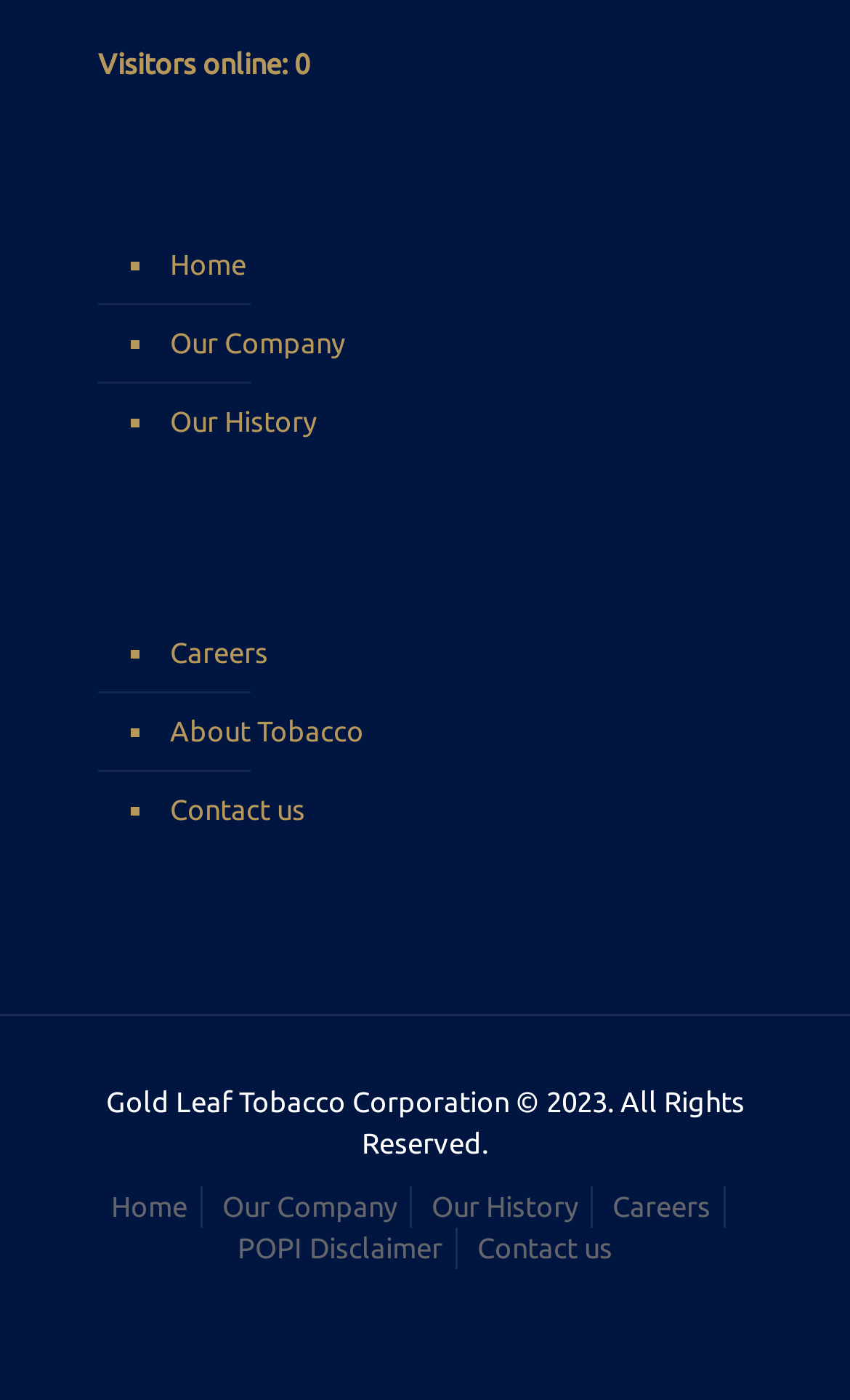What is the year mentioned in the copyright notice? Look at the image and give a one-word or short phrase answer.

2023